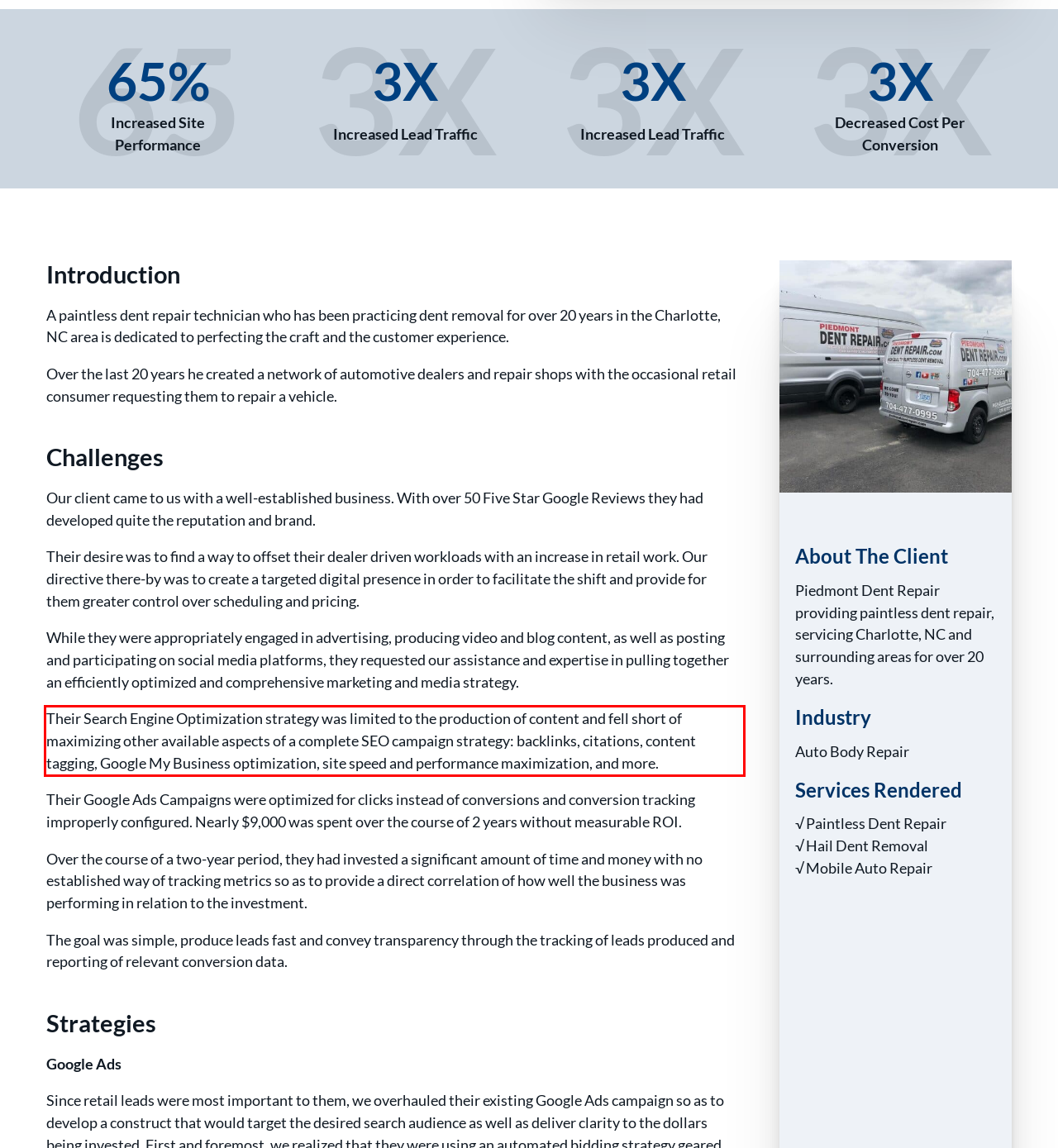Examine the webpage screenshot and use OCR to obtain the text inside the red bounding box.

Their Search Engine Optimization strategy was limited to the production of content and fell short of maximizing other available aspects of a complete SEO campaign strategy: backlinks, citations, content tagging, Google My Business optimization, site speed and performance maximization, and more.